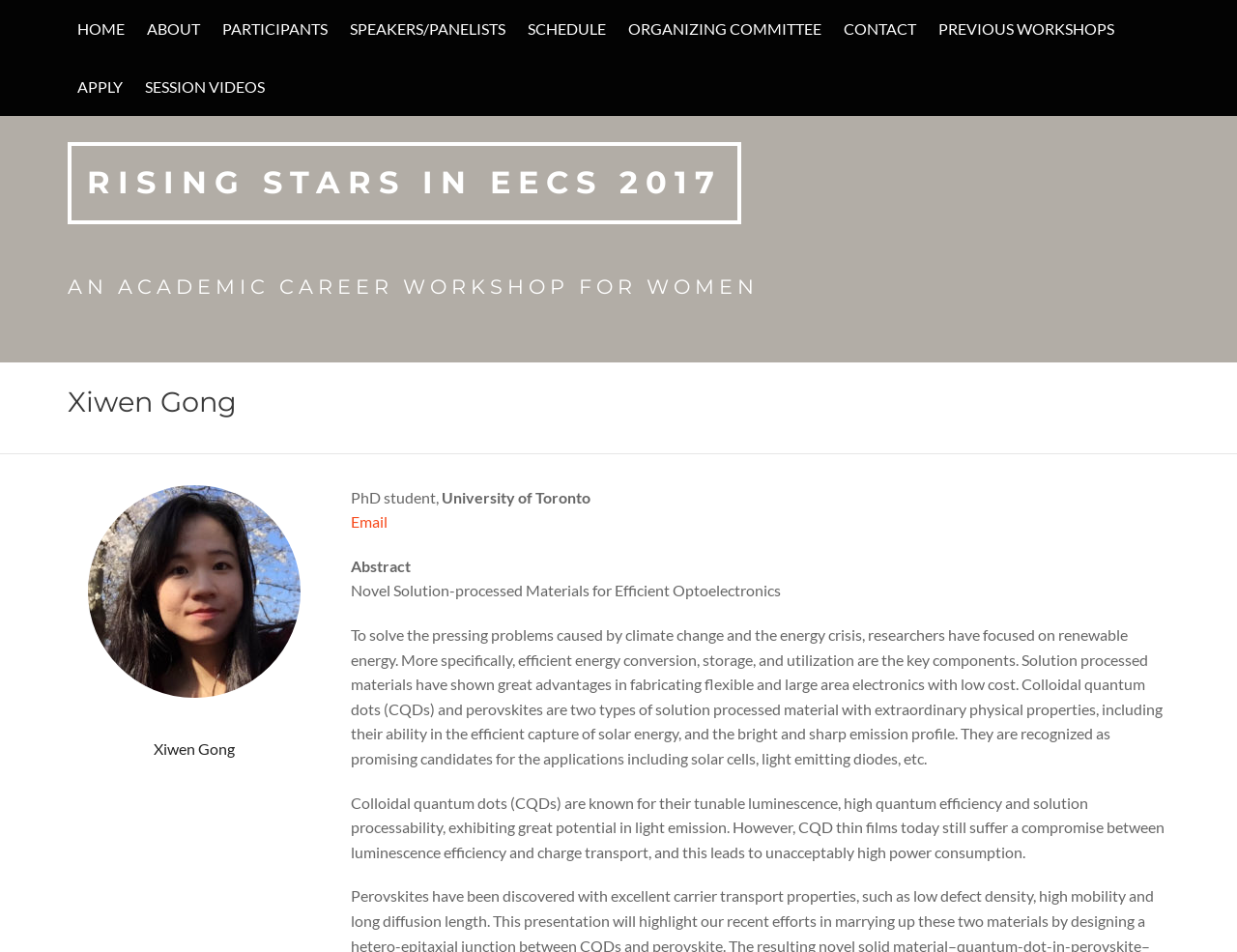Provide a brief response to the question below using one word or phrase:
What is the topic of Xiwen Gong's research?

Optoelectronics